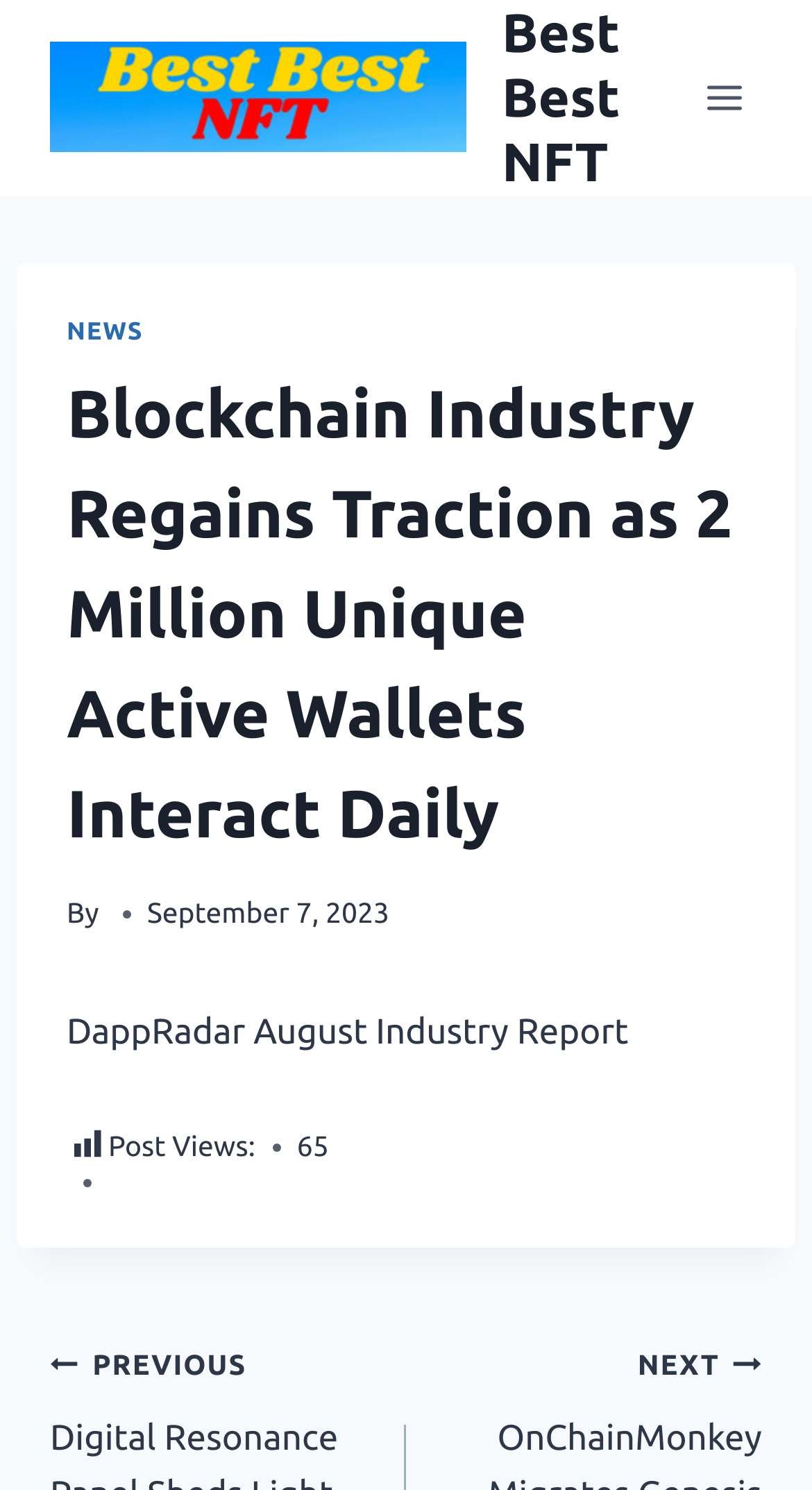Extract the primary heading text from the webpage.

Blockchain Industry Regains Traction as 2 Million Unique Active Wallets Interact Daily